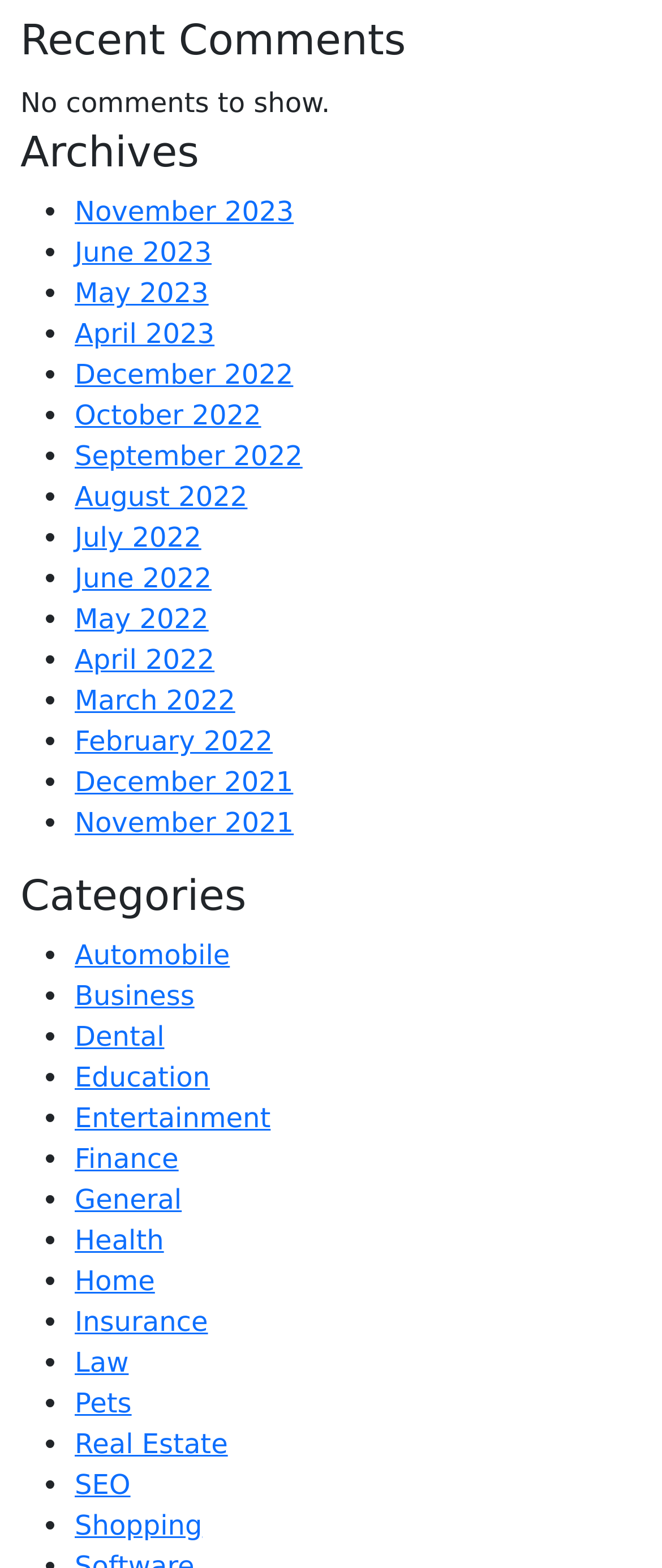Locate the coordinates of the bounding box for the clickable region that fulfills this instruction: "Explore December 2022 archives".

[0.113, 0.228, 0.443, 0.249]